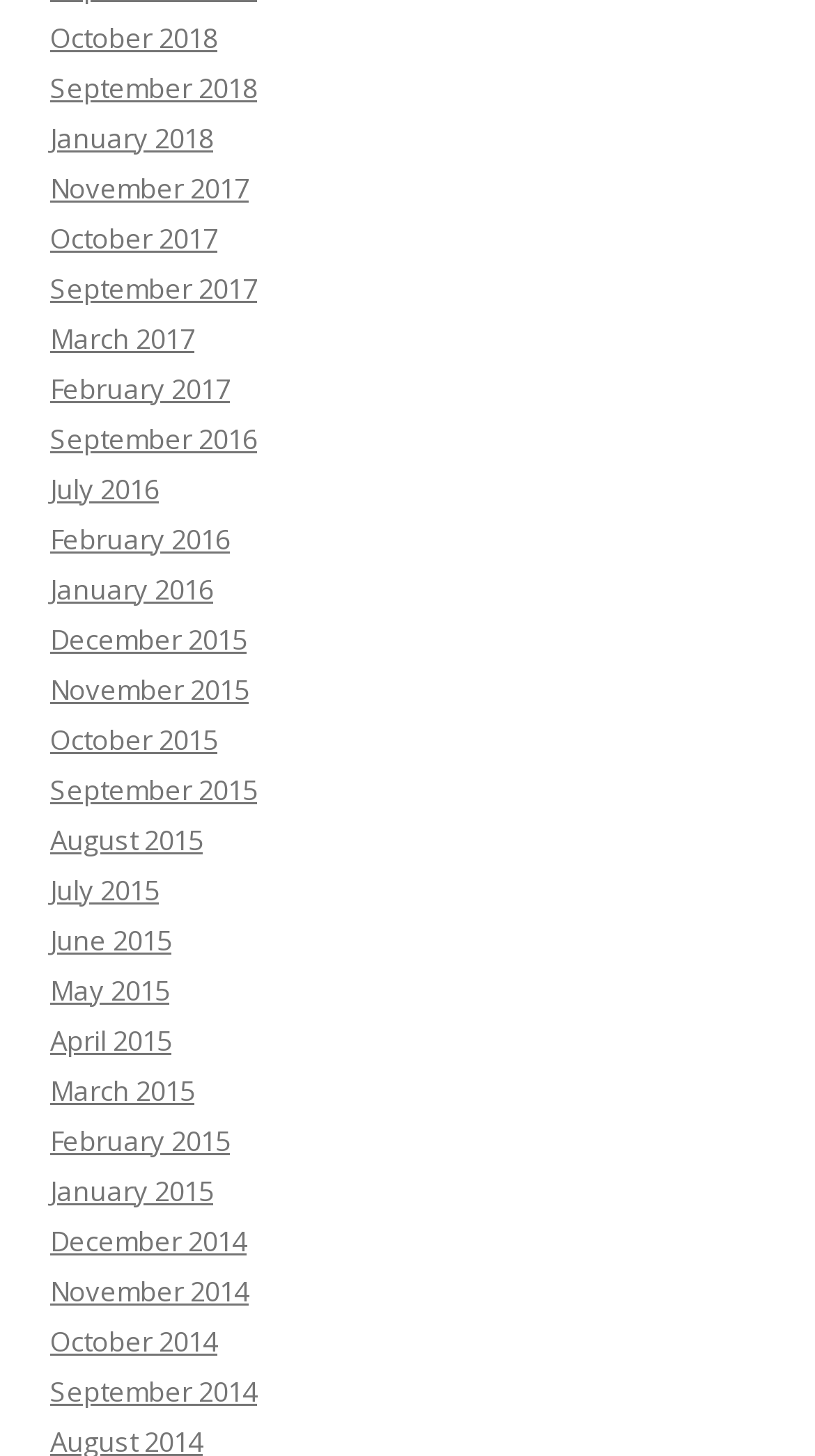What is the earliest month listed?
Your answer should be a single word or phrase derived from the screenshot.

December 2014